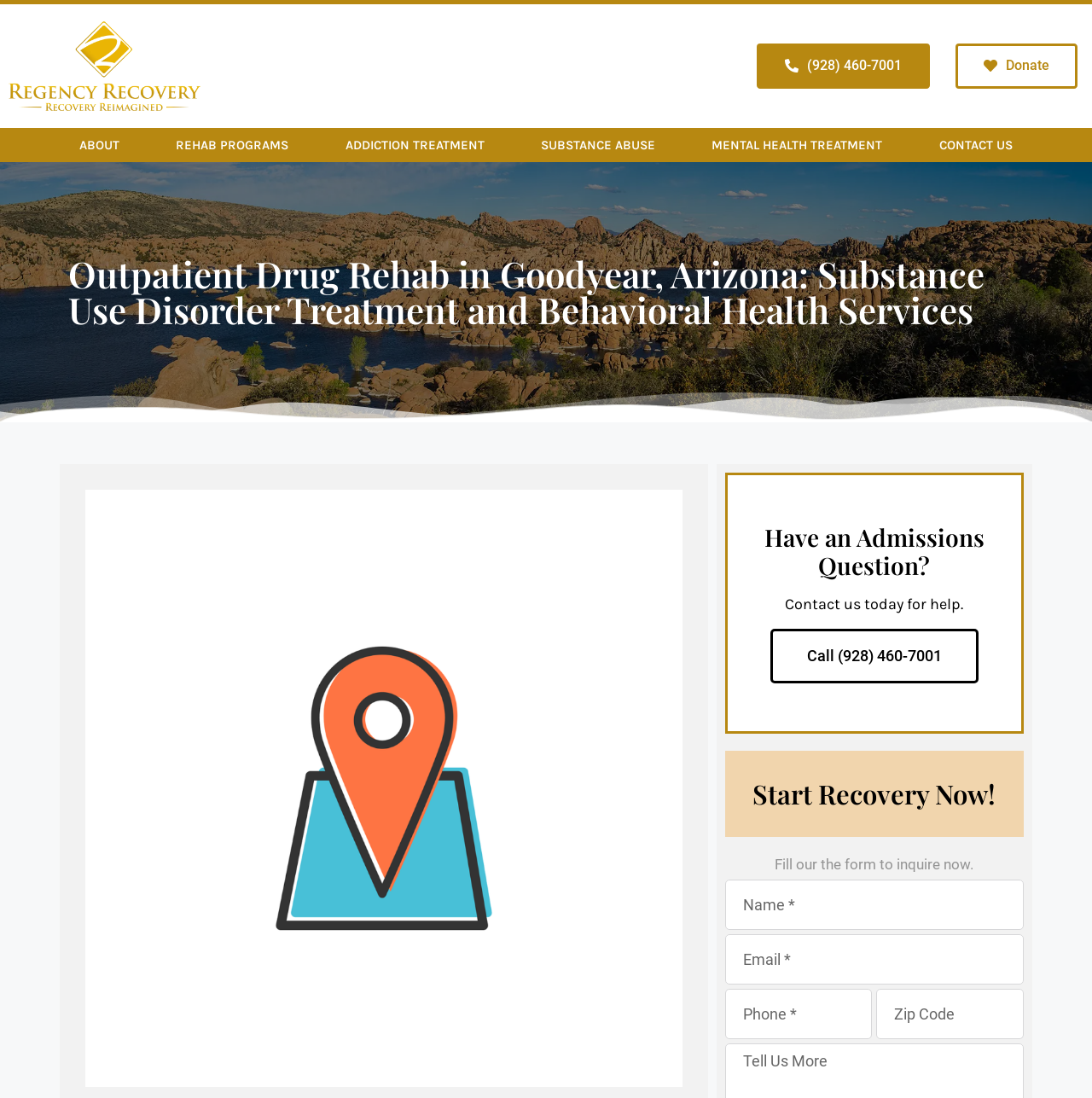Please locate the bounding box coordinates of the element that needs to be clicked to achieve the following instruction: "Fill in the 'Name' field". The coordinates should be four float numbers between 0 and 1, i.e., [left, top, right, bottom].

[0.664, 0.801, 0.937, 0.847]